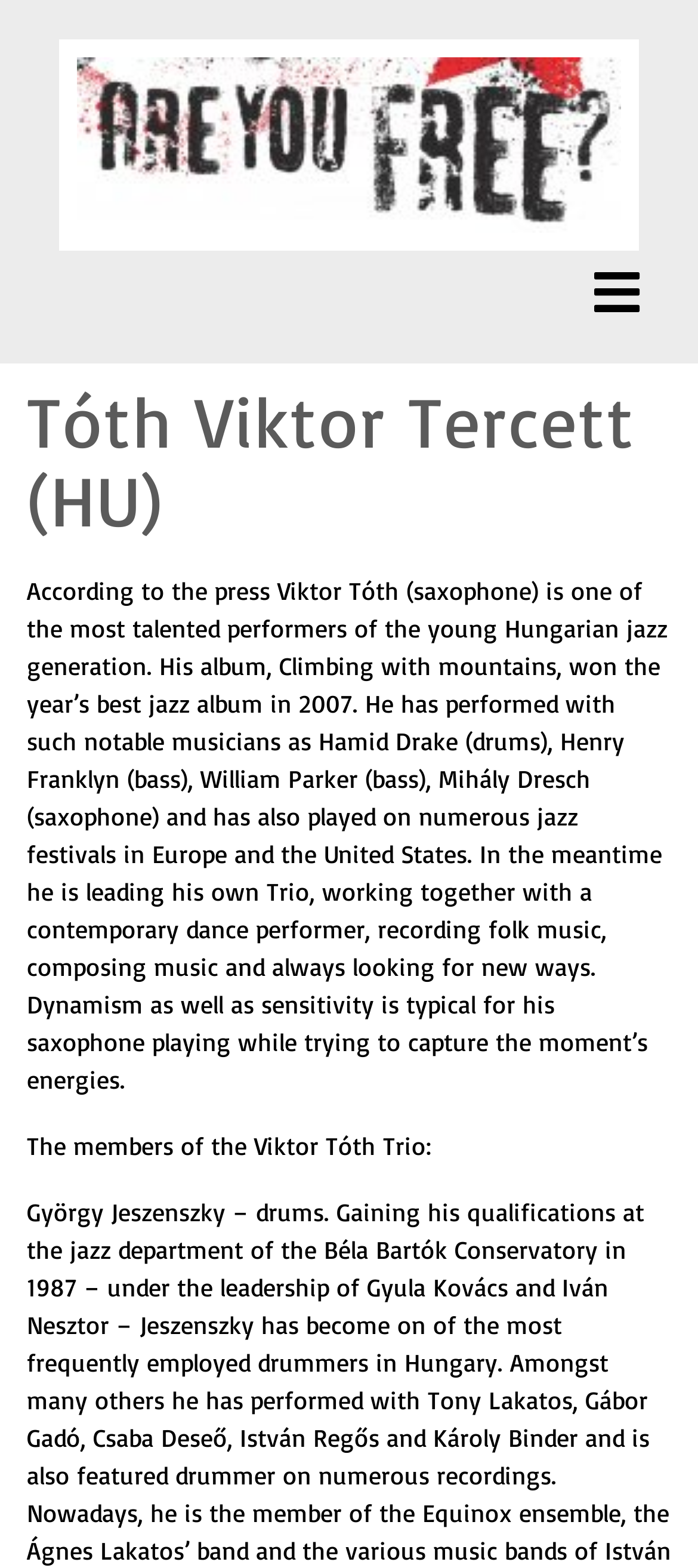Identify the bounding box for the described UI element: "alt="Na'conxypan"".

[0.11, 0.081, 0.89, 0.1]